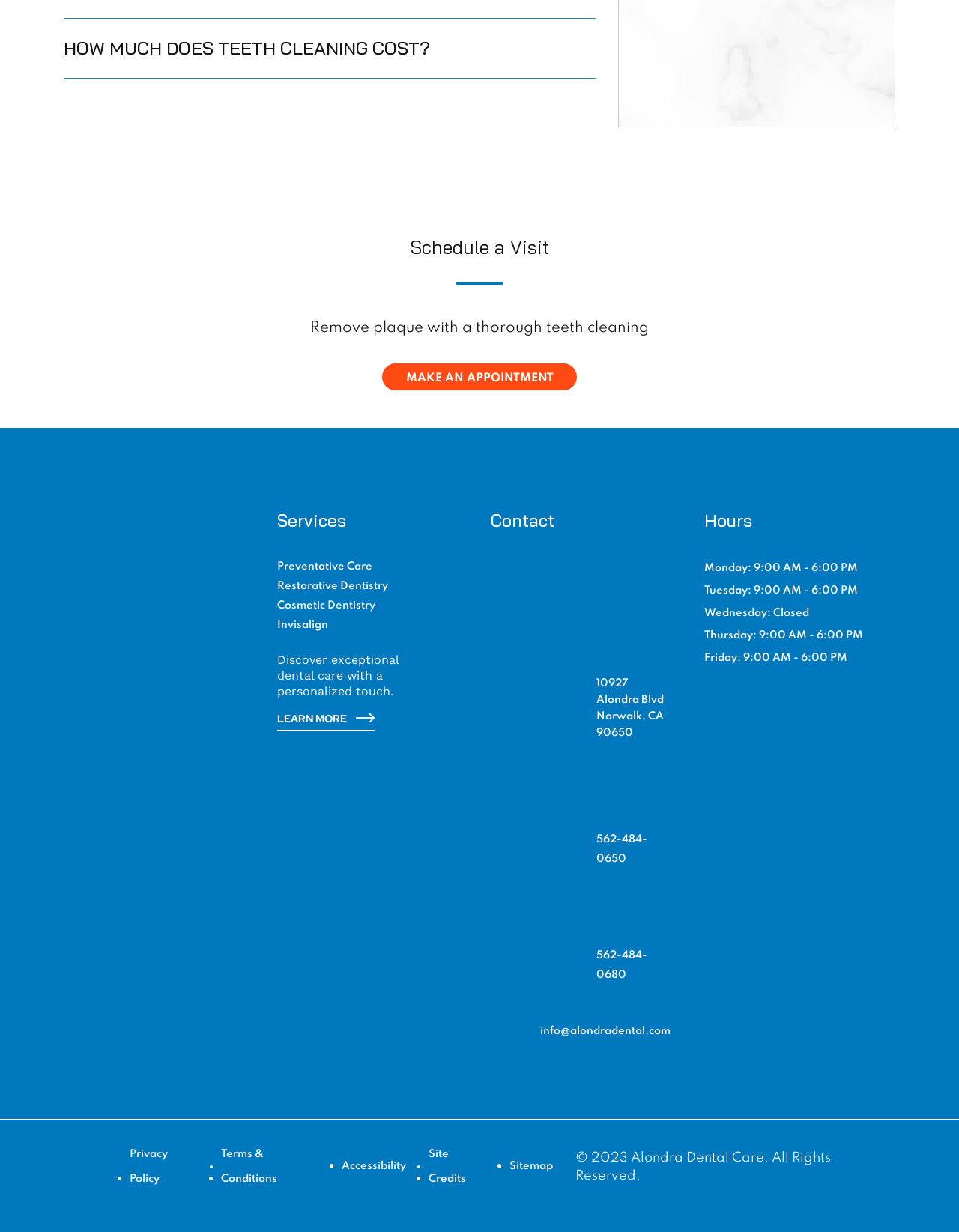Find the bounding box coordinates of the clickable area that will achieve the following instruction: "Schedule a teeth cleaning".

[0.398, 0.295, 0.602, 0.317]